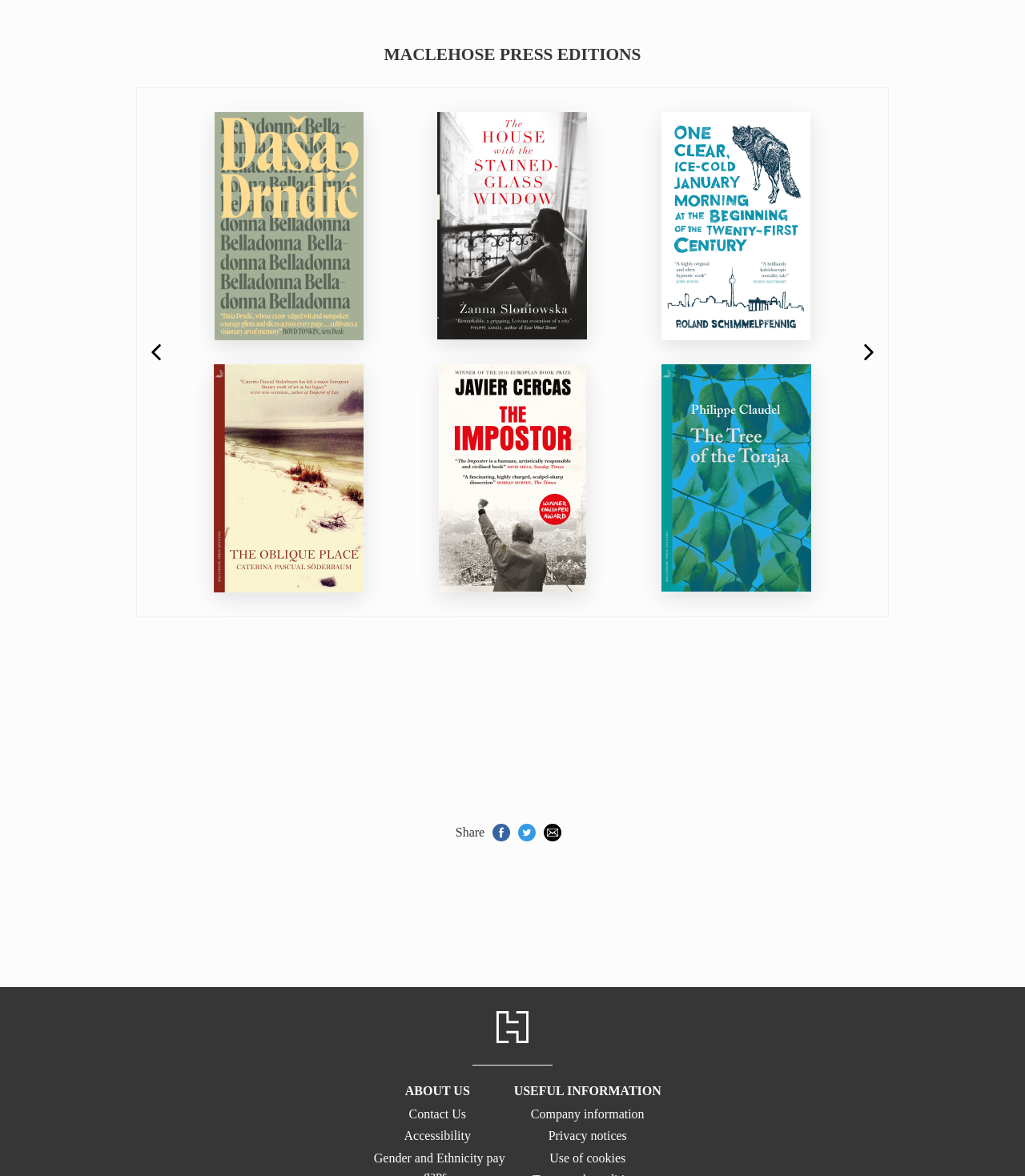Indicate the bounding box coordinates of the element that must be clicked to execute the instruction: "Click on Belladonna". The coordinates should be given as four float numbers between 0 and 1, i.e., [left, top, right, bottom].

[0.184, 0.095, 0.379, 0.289]